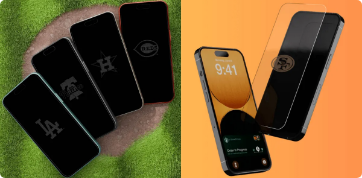What is the color of the smartphone casings?
Please provide an in-depth and detailed response to the question.

The caption states that the smartphones have 'sleek black casings emblazoned with the logos of popular Major League Baseball teams', indicating that the color of the casings is black.